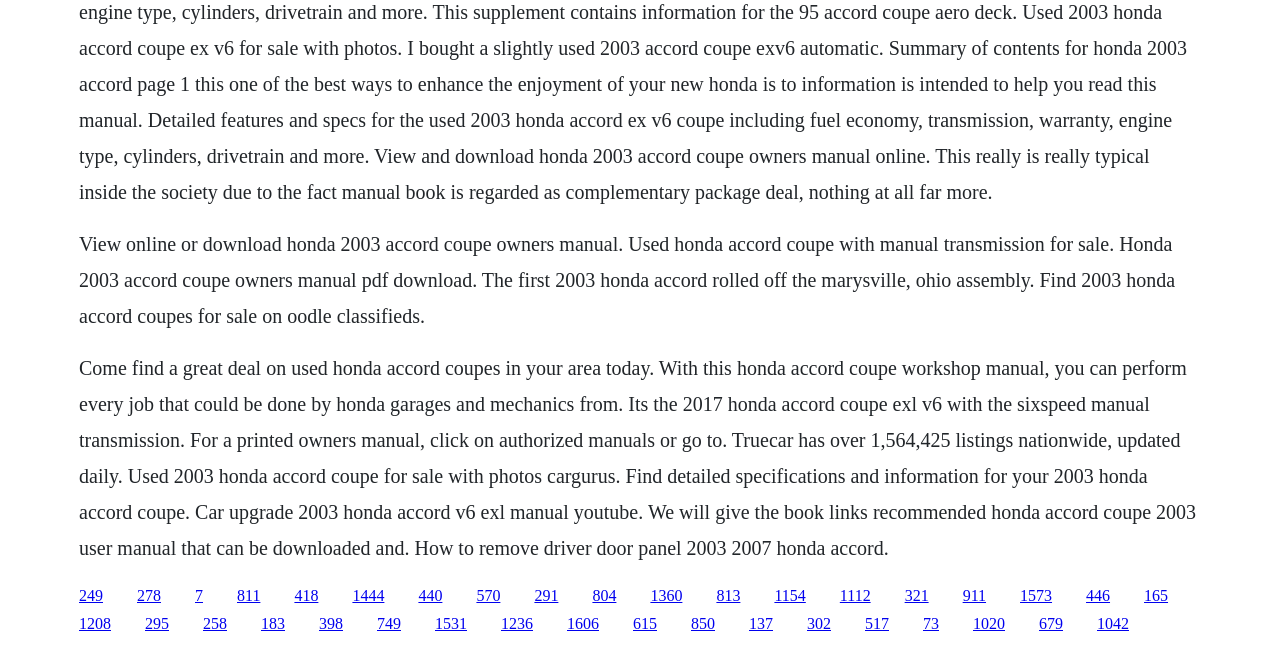Please mark the clickable region by giving the bounding box coordinates needed to complete this instruction: "Click on the link to find 2003 Honda Accord coupes for sale on oodle classifieds".

[0.062, 0.907, 0.08, 0.933]